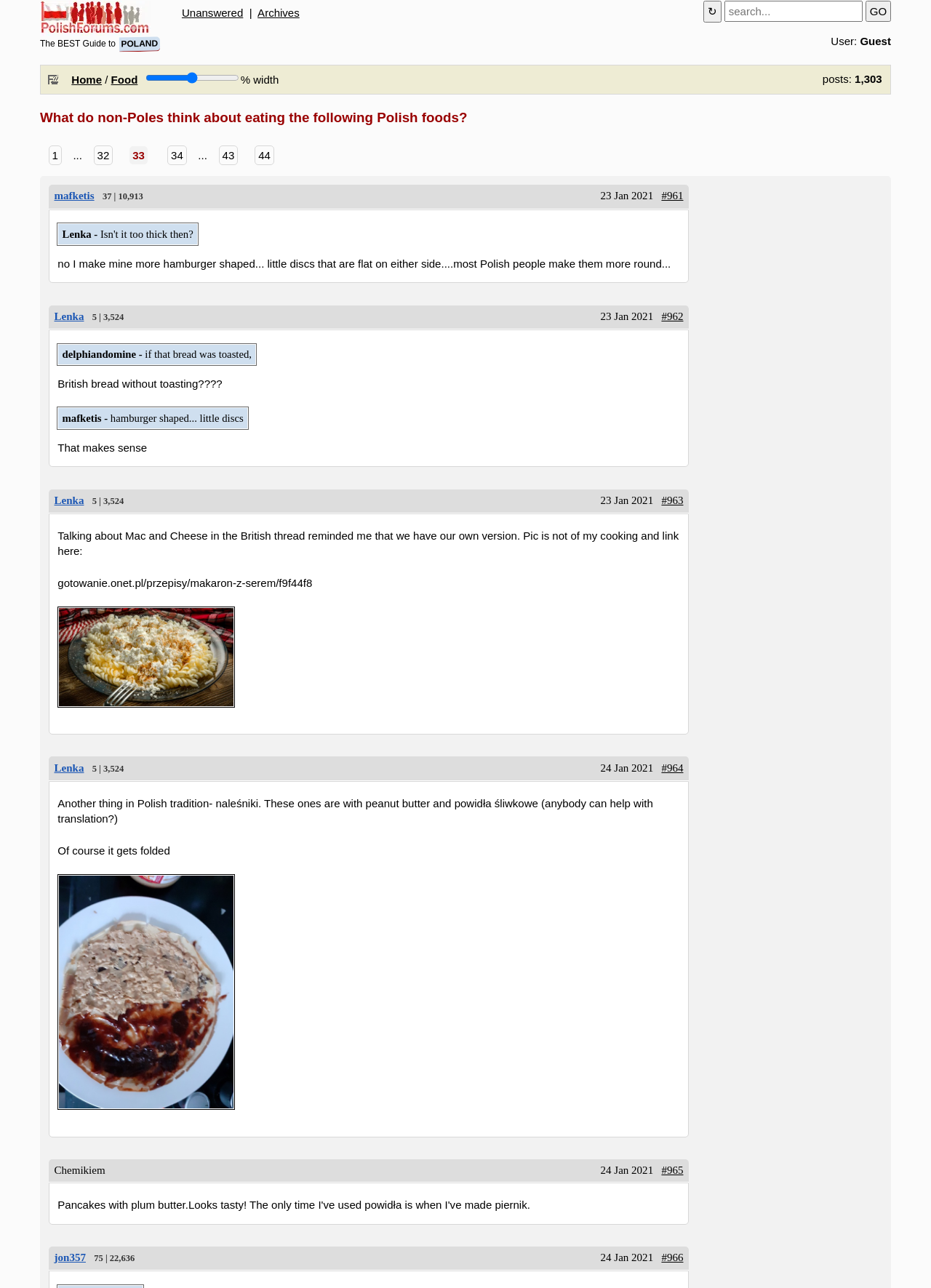Identify the bounding box coordinates for the UI element described by the following text: "#961". Provide the coordinates as four float numbers between 0 and 1, in the format [left, top, right, bottom].

[0.71, 0.148, 0.734, 0.157]